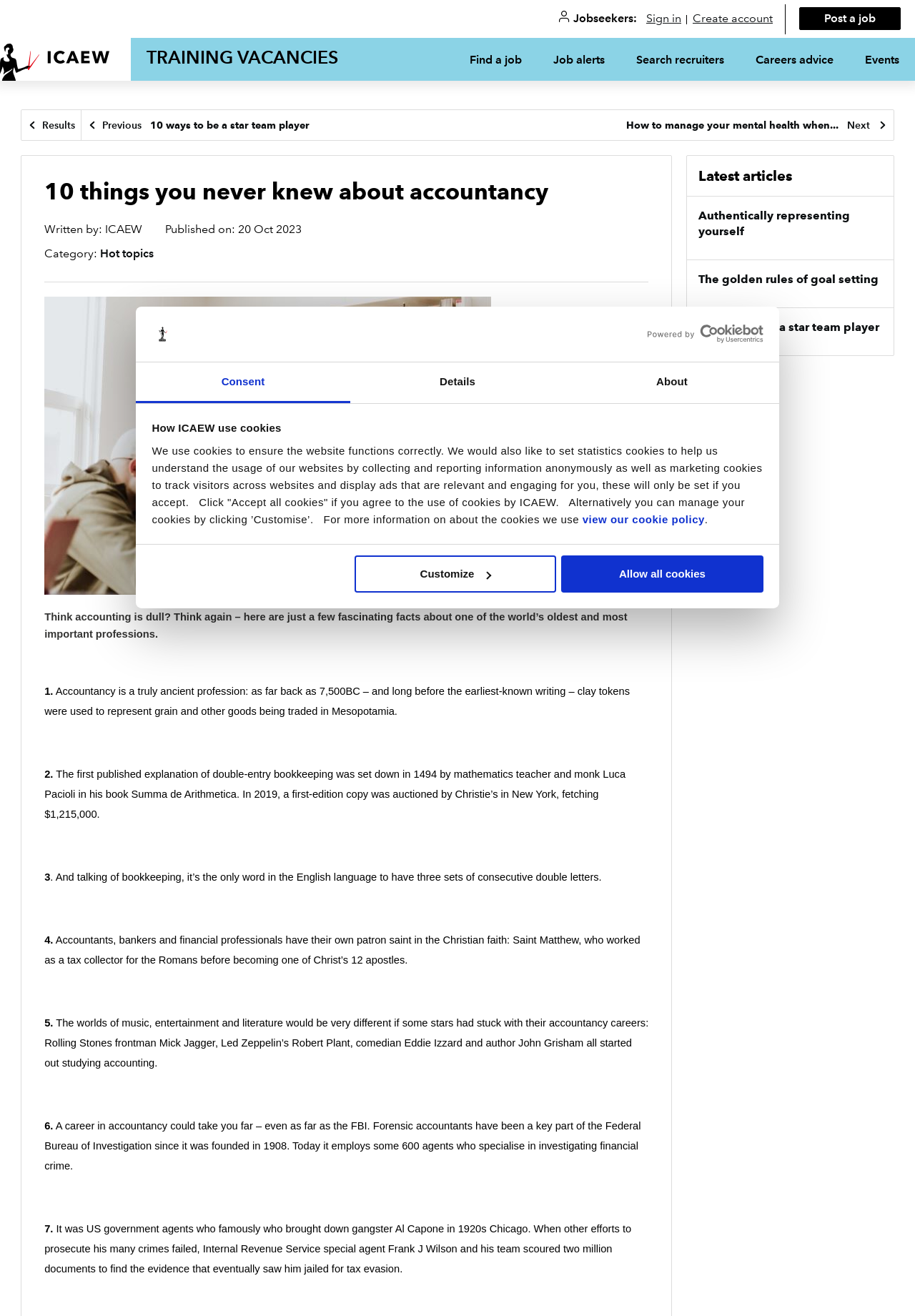Please identify the bounding box coordinates of the clickable area that will fulfill the following instruction: "Click the 'Sign in' link". The coordinates should be in the format of four float numbers between 0 and 1, i.e., [left, top, right, bottom].

[0.702, 0.007, 0.747, 0.022]